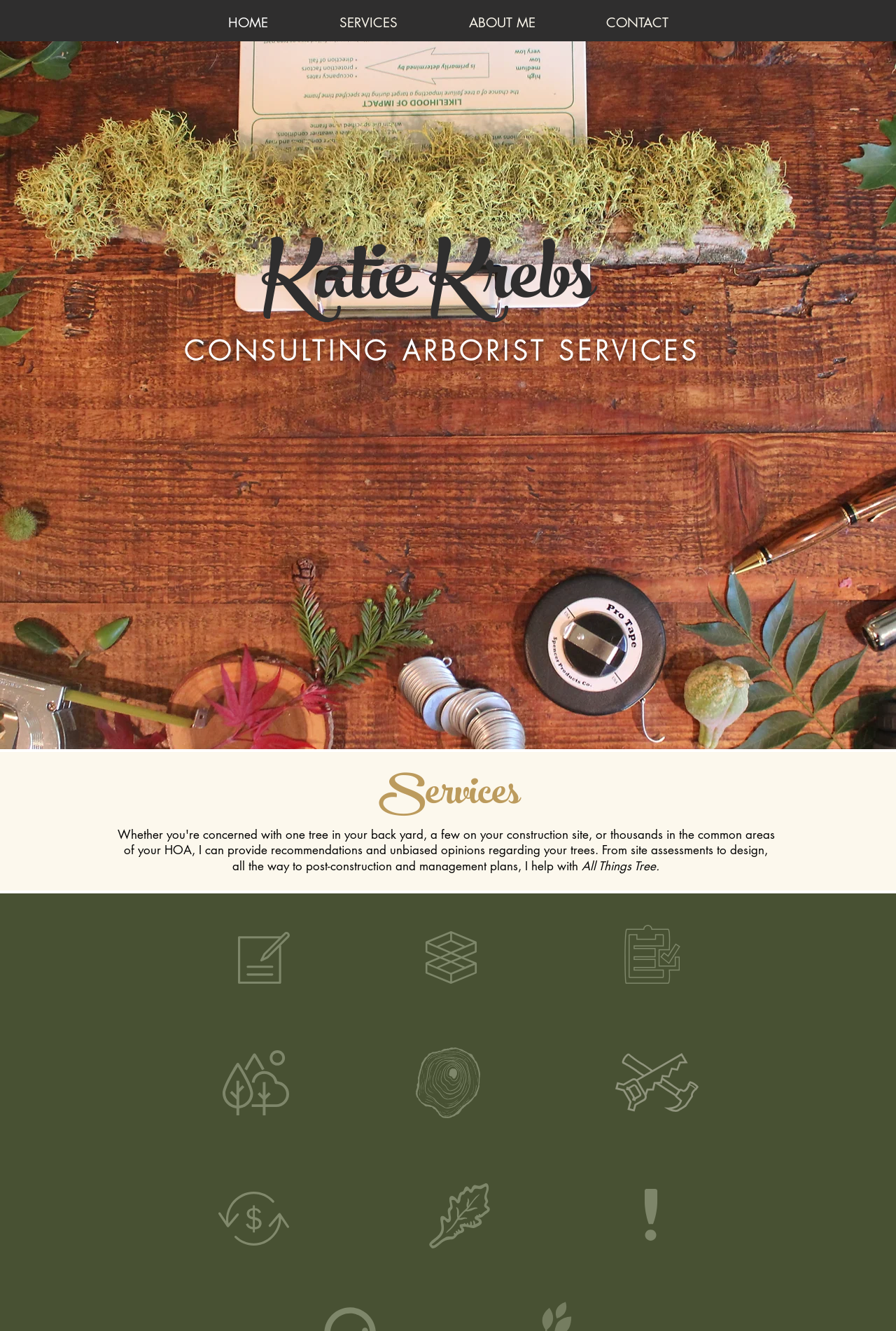How many types of services are listed on the webpage?
Refer to the screenshot and deliver a thorough answer to the question presented.

Upon examining the webpage, I count 9 types of services listed, including arborist reports, management plans, preservation plans, health and structure evaluations, surveys and inventories, construction monitoring, appraisals, tree selection, and risk assessments.